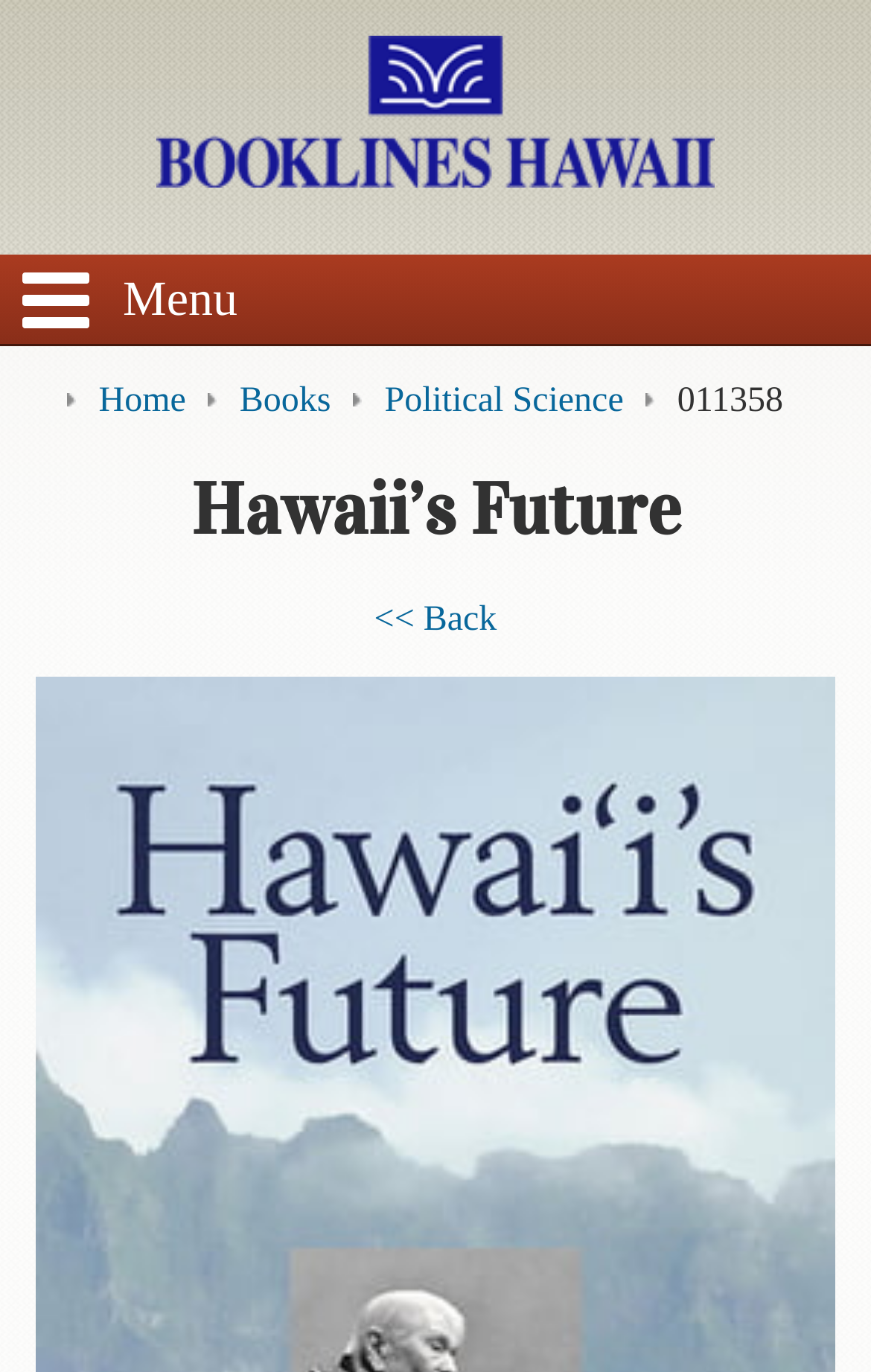What is the function of the '<< Back' link?
Please look at the screenshot and answer using one word or phrase.

Go back